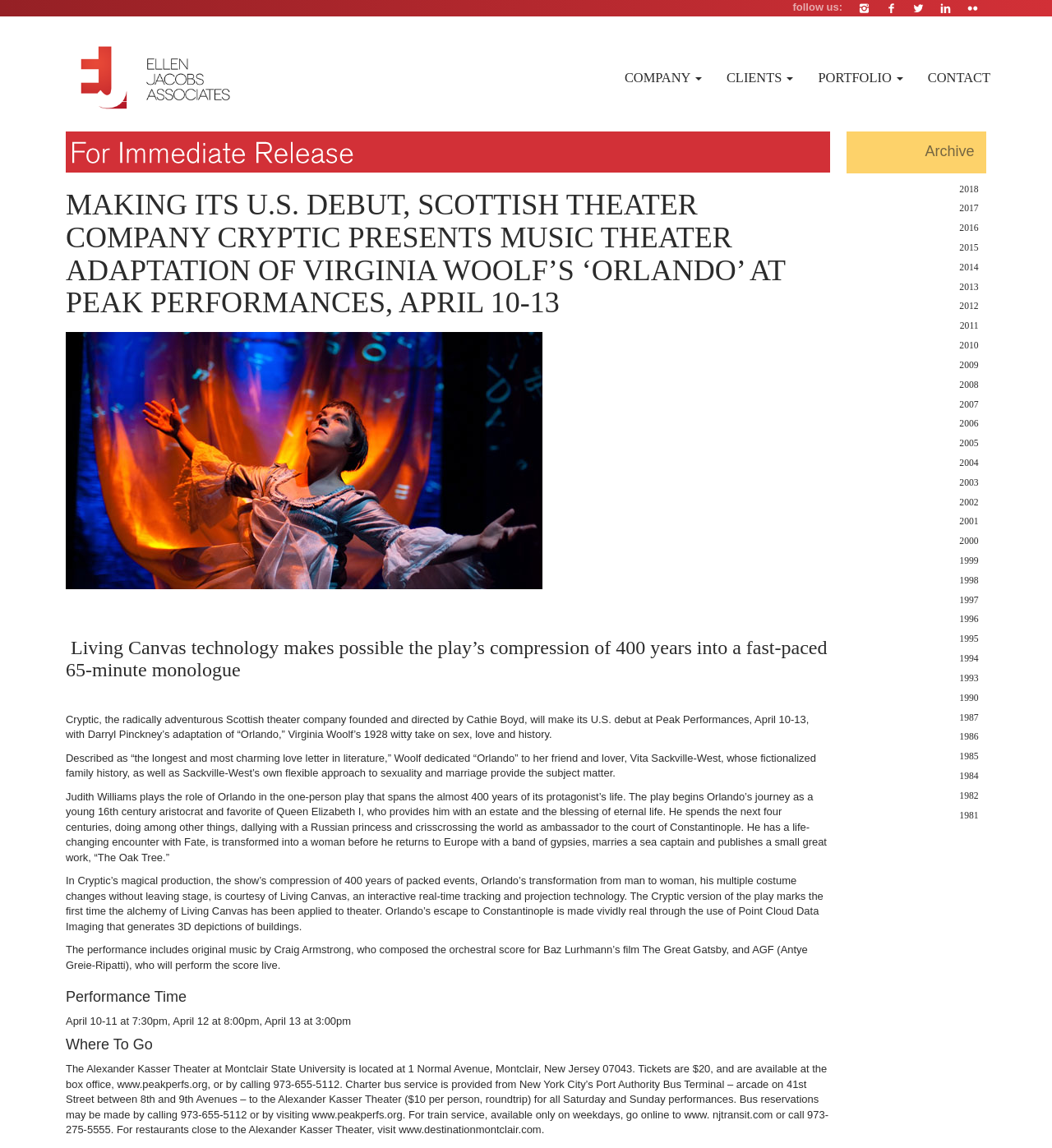Determine the bounding box coordinates of the region that needs to be clicked to achieve the task: "view archive".

[0.805, 0.115, 0.938, 0.151]